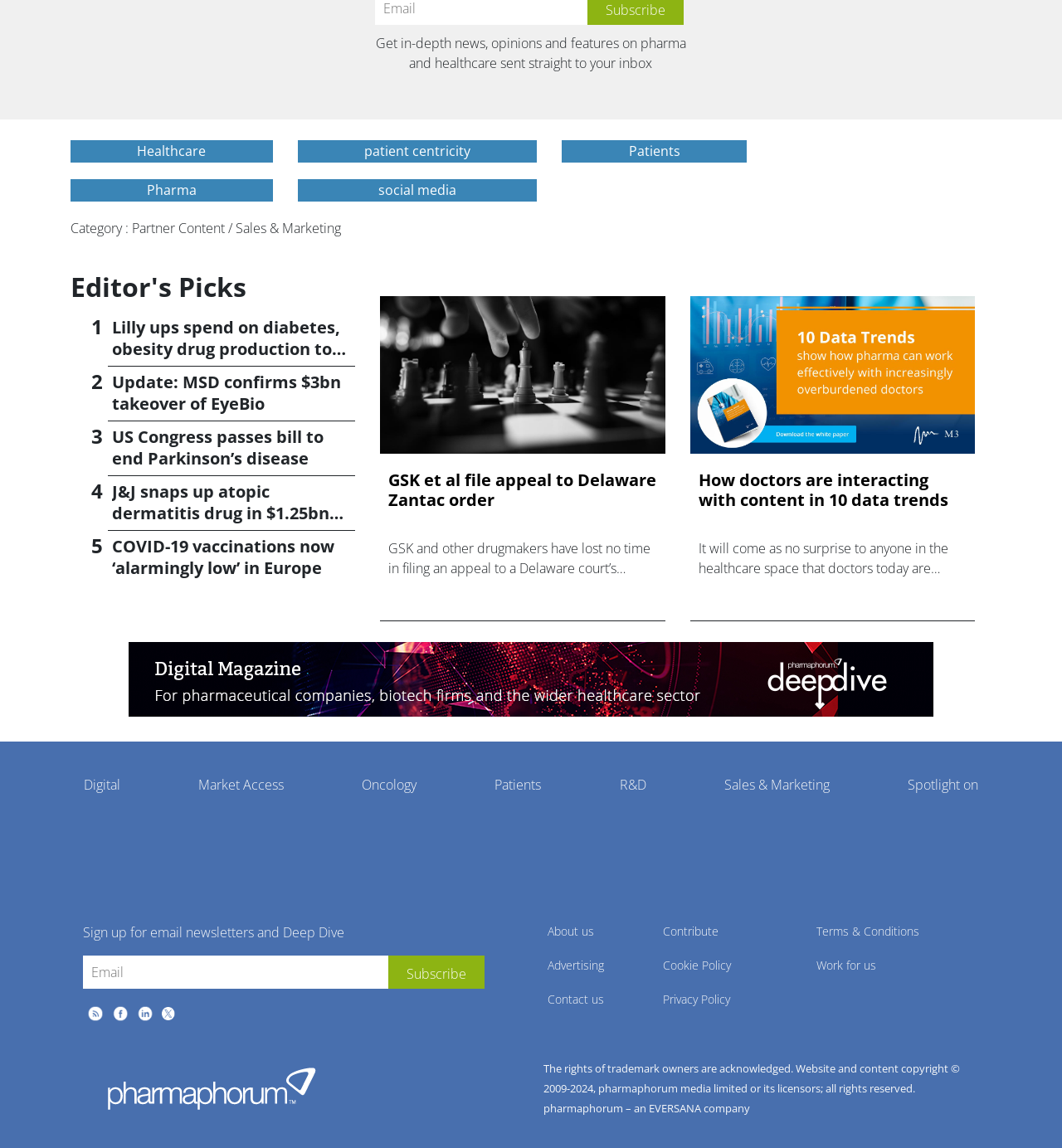What is the category of the article?
Please give a detailed and elaborate answer to the question.

I found the category of the article by looking at the StaticText element with the text 'Category : Partner Content / Sales & Marketing' which is located at the top of the webpage.